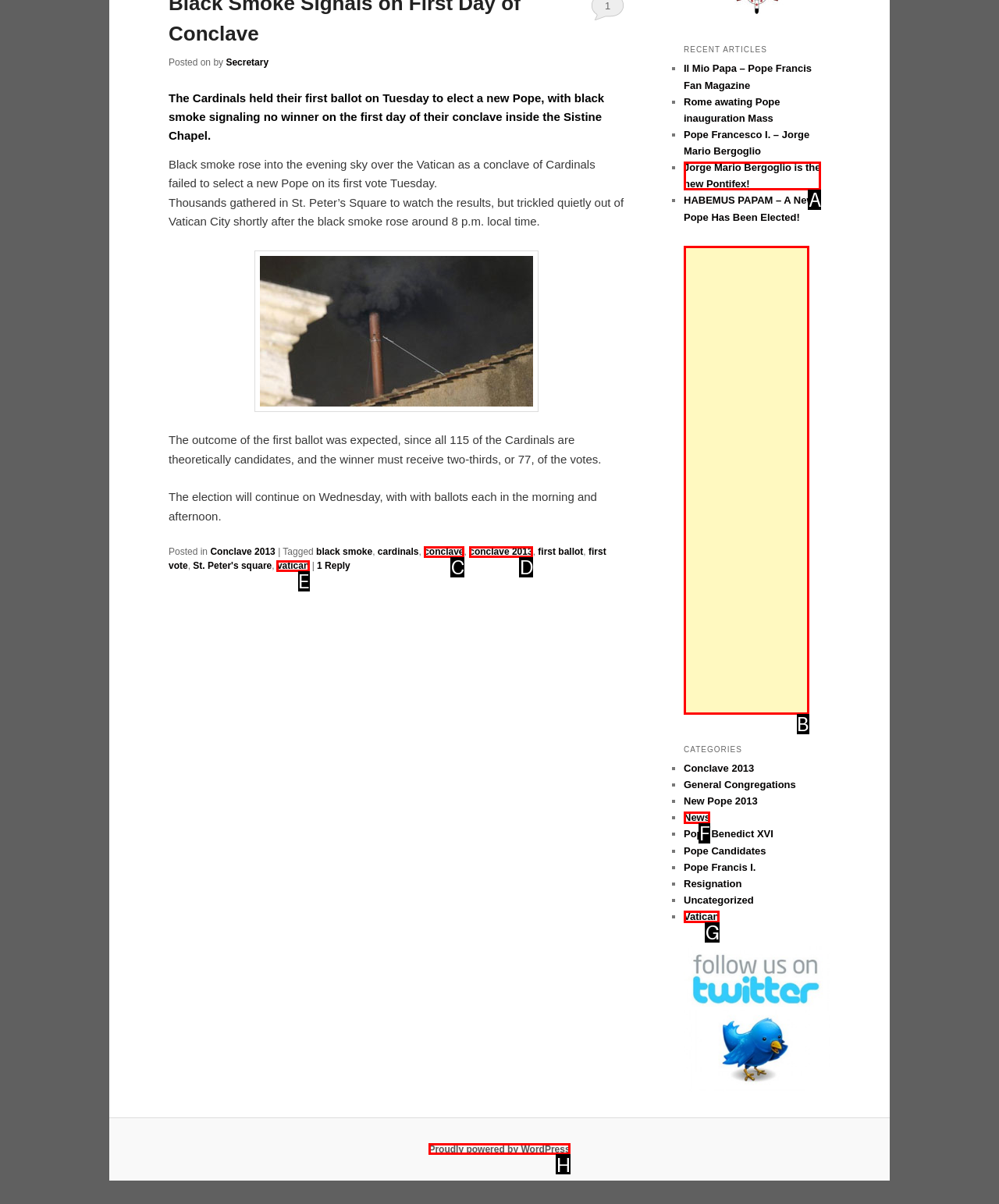Choose the HTML element that corresponds to the description: Proudly powered by WordPress
Provide the answer by selecting the letter from the given choices.

H